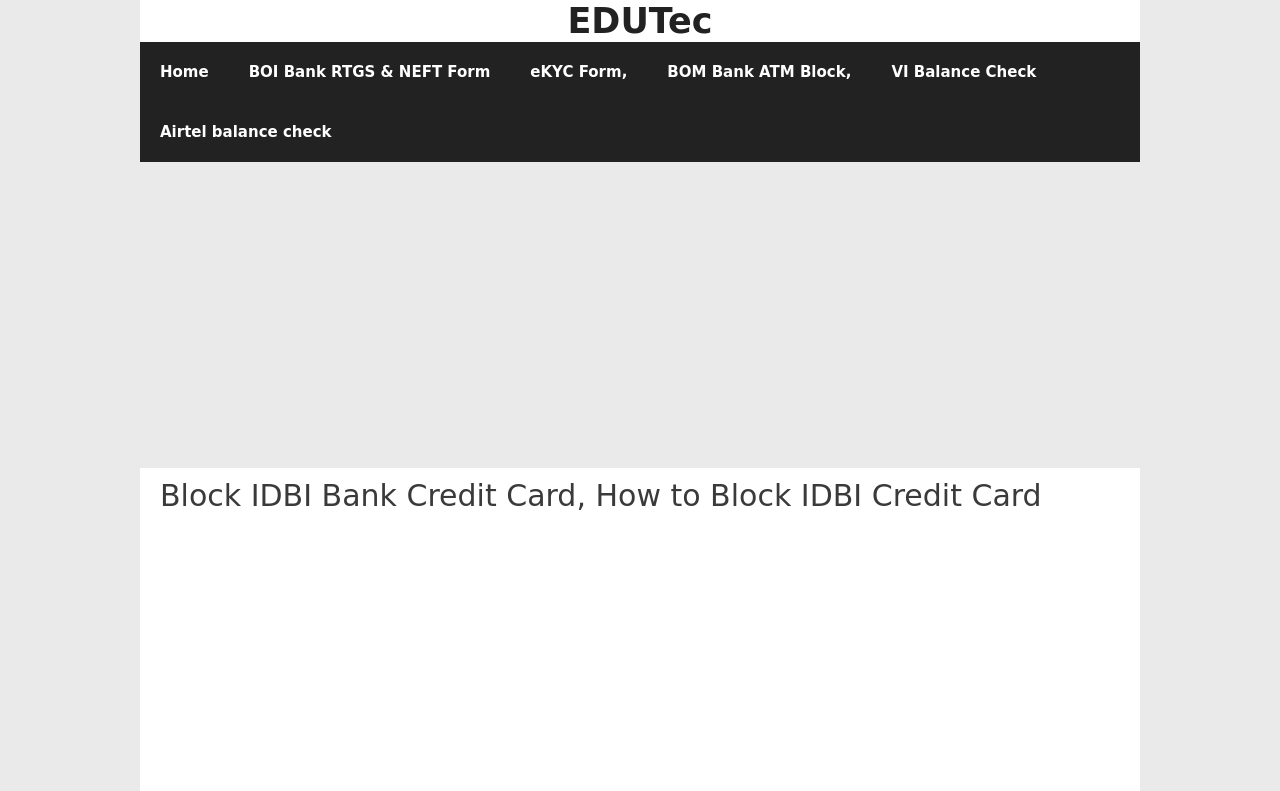Extract the bounding box for the UI element that matches this description: "parent_node: Comment name="author" placeholder="Name *"".

None